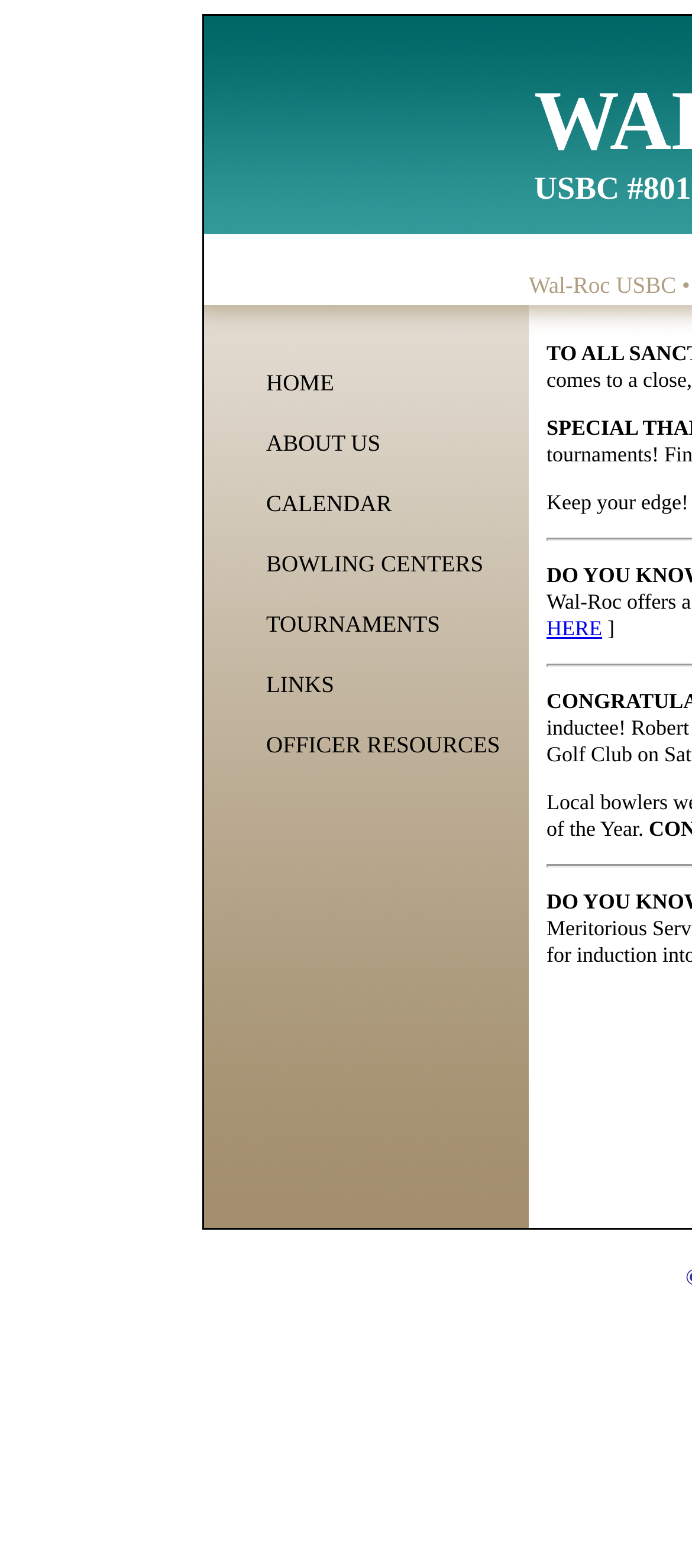Given the element description "Youtube", identify the bounding box of the corresponding UI element.

None